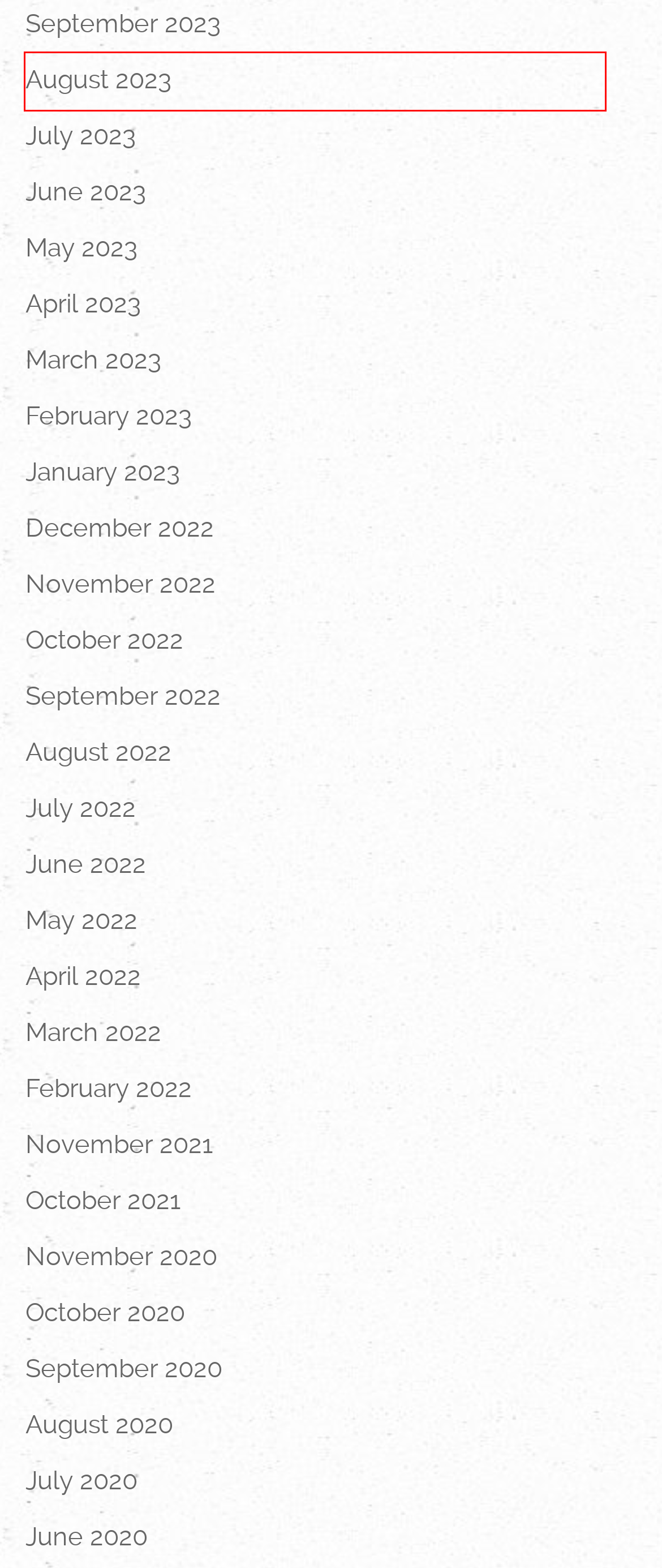You’re provided with a screenshot of a webpage that has a red bounding box around an element. Choose the best matching webpage description for the new page after clicking the element in the red box. The options are:
A. November 2020 | Fun Factory Parties
B. July 2023 | Fun Factory Parties
C. November 2021 | Fun Factory Parties
D. September 2020 | Fun Factory Parties
E. August 2023 | Fun Factory Parties
F. August 2022 | Fun Factory Parties
G. August 2020 | Fun Factory Parties
H. February 2022 | Fun Factory Parties

E